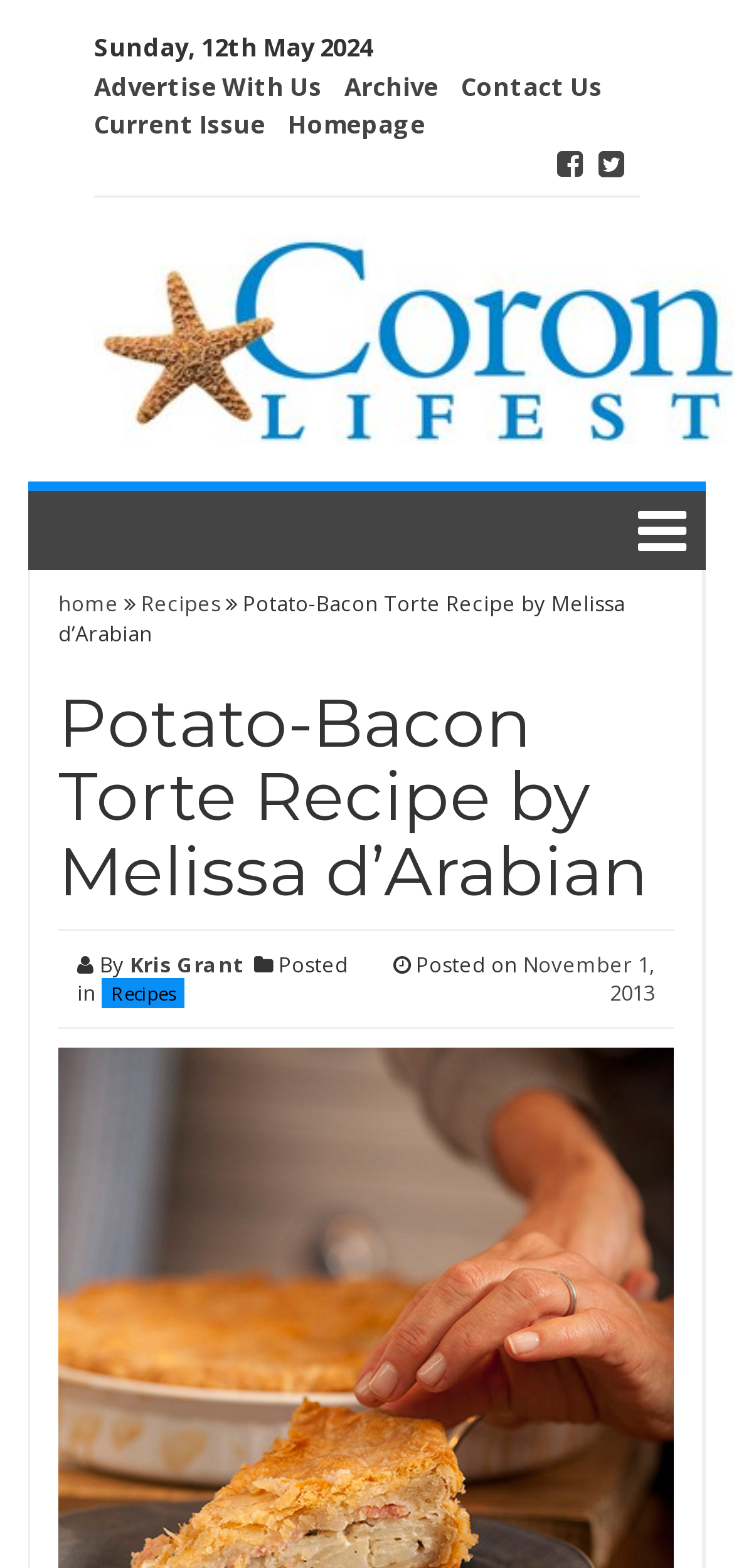Could you please study the image and provide a detailed answer to the question:
What is the category of the current article?

I found the category by looking at the 'Posted in' section, which is located below the author's name. The category is a link, and it says 'Recipes'.